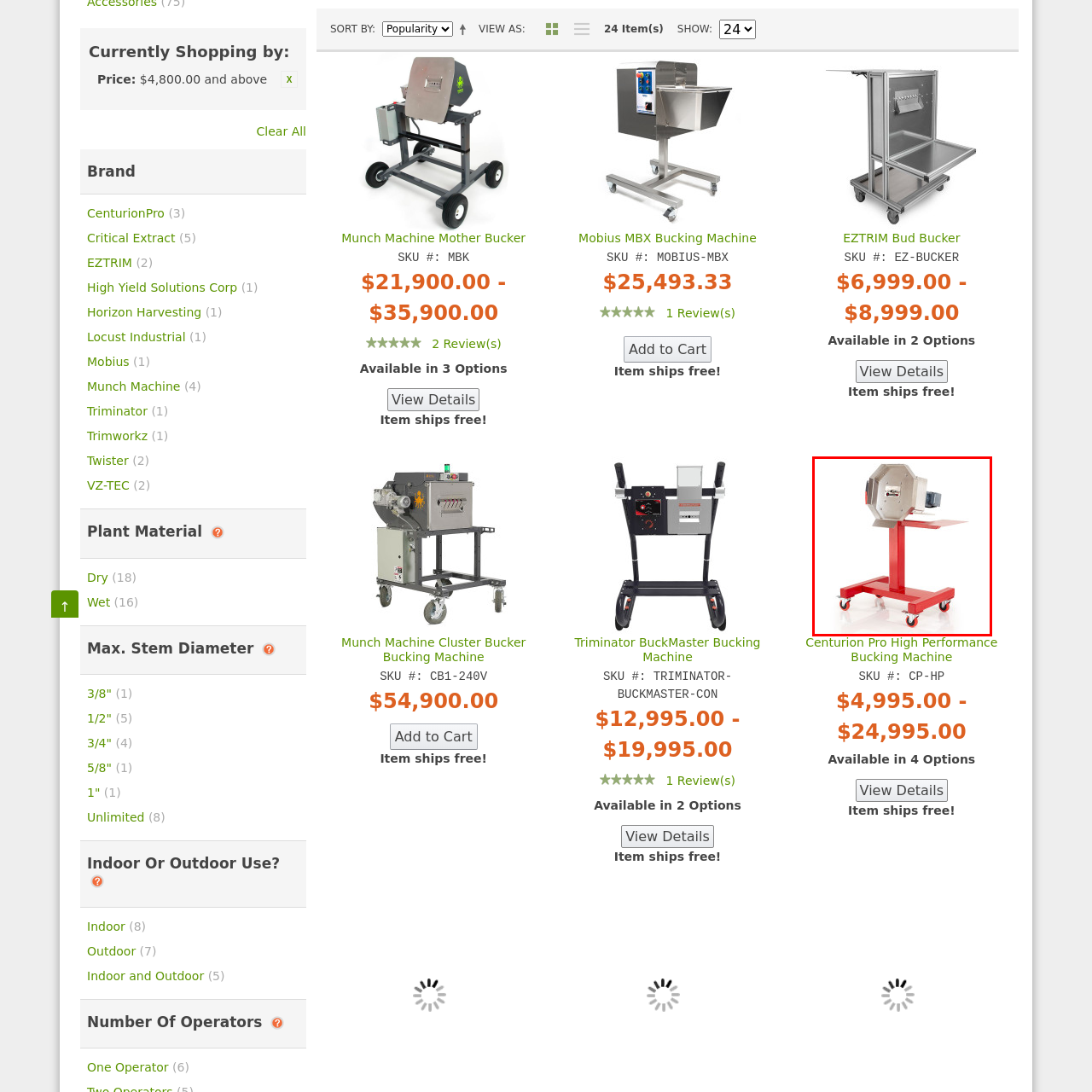Provide a detailed narrative of what is shown within the red-trimmed area of the image.

This image showcases a state-of-the-art bucking machine designed for efficient and effective processing of plant materials. The machine features a robust stainless steel body with a distinctive octagonal design, mounted on a sturdy red frame that includes a convenient handle for mobility, facilitated by rolling casters. This equipment is tailored for commercial growers, assisting in the rapid removal of buds and flowers from stems, significantly reducing labor time during the harvesting process. The machine exemplifies modern agricultural technology, ensuring optimal productivity while maintaining high standards of durability and performance.